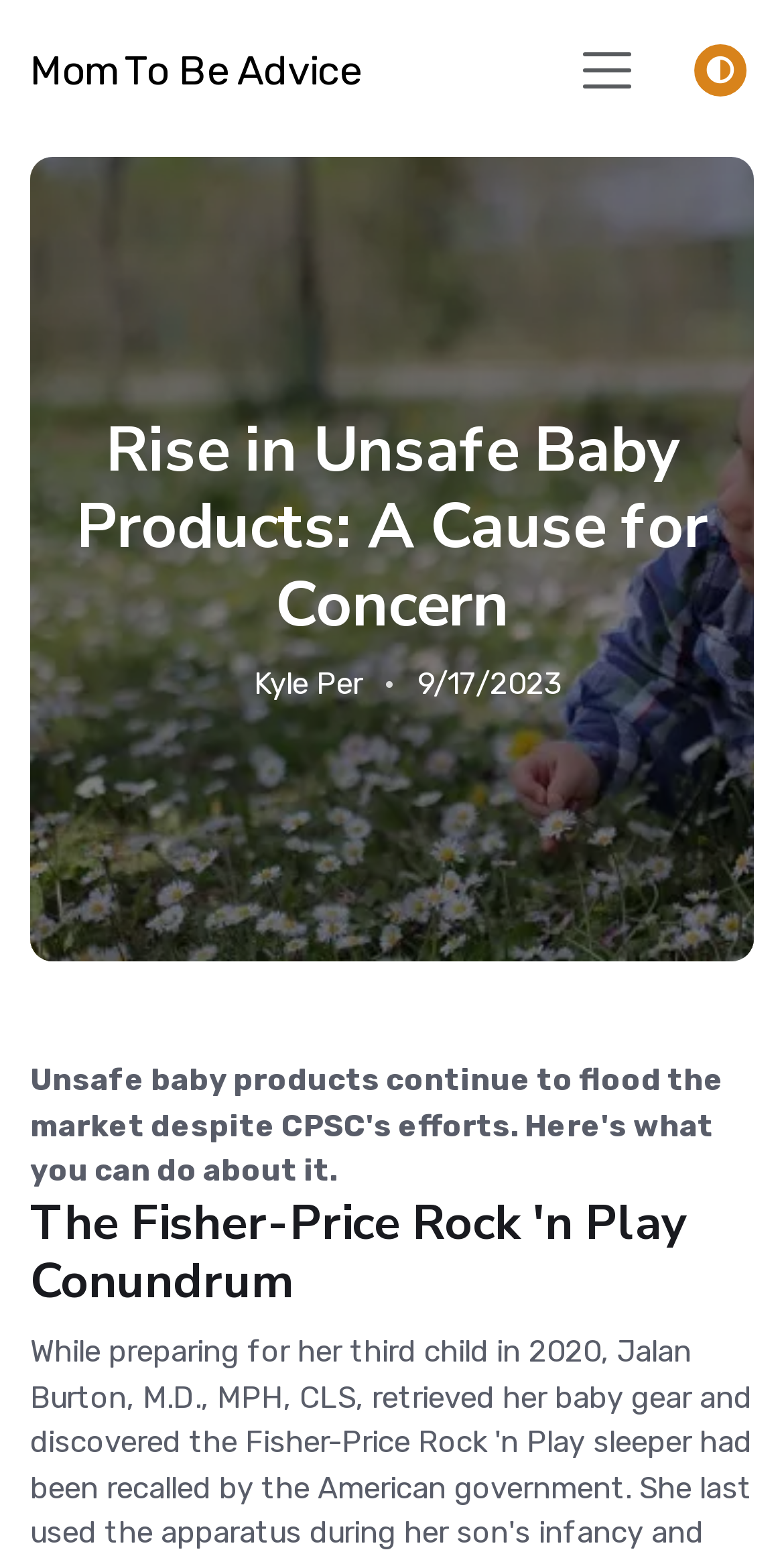Given the element description Mom To Be Advice, predict the bounding box coordinates for the UI element in the webpage screenshot. The format should be (top-left x, top-left y, bottom-right x, bottom-right y), and the values should be between 0 and 1.

[0.038, 0.0, 0.462, 0.09]